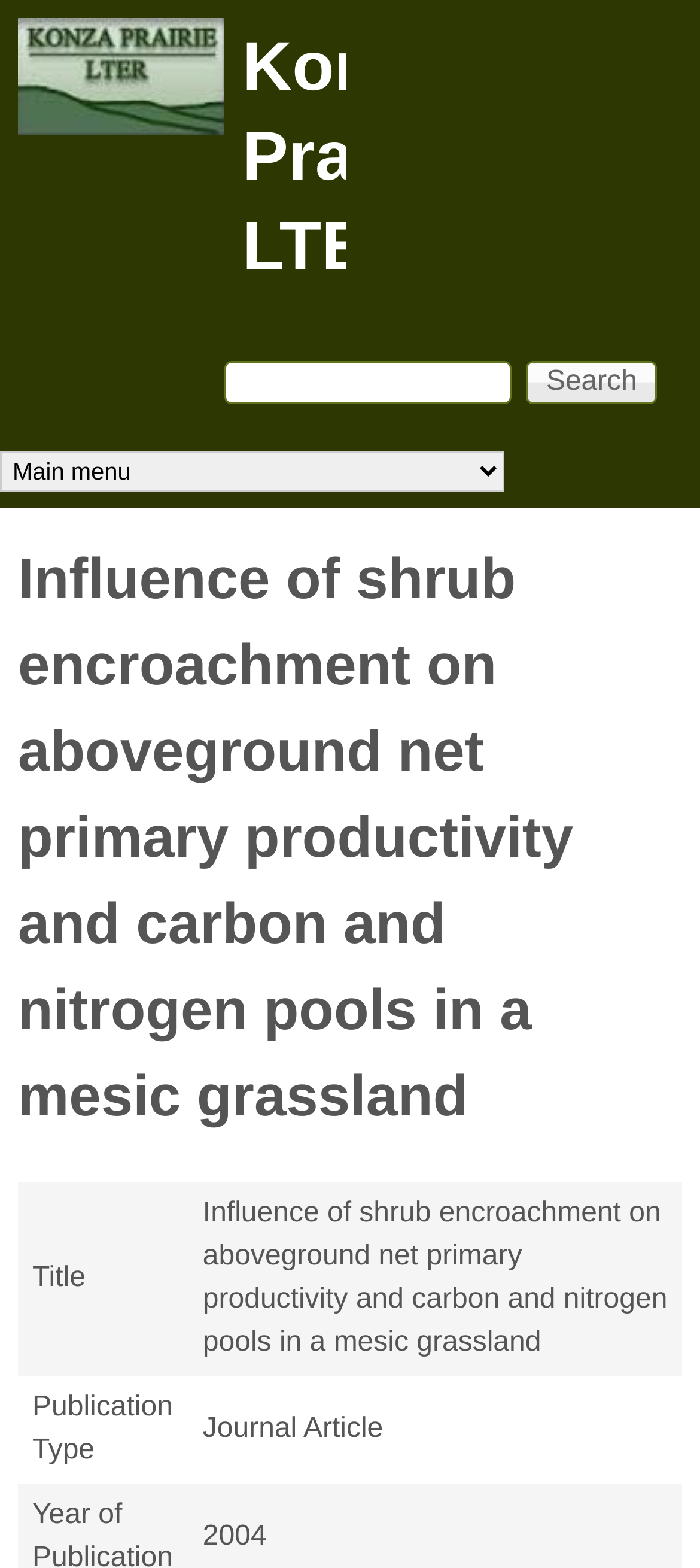What is the purpose of the search form?
Using the image as a reference, answer the question in detail.

I found the answer by examining the search form element on the webpage, which has a heading 'Search form' and a searchbox with a placeholder text 'Search'. This suggests that the purpose of the search form is to allow users to search for something.